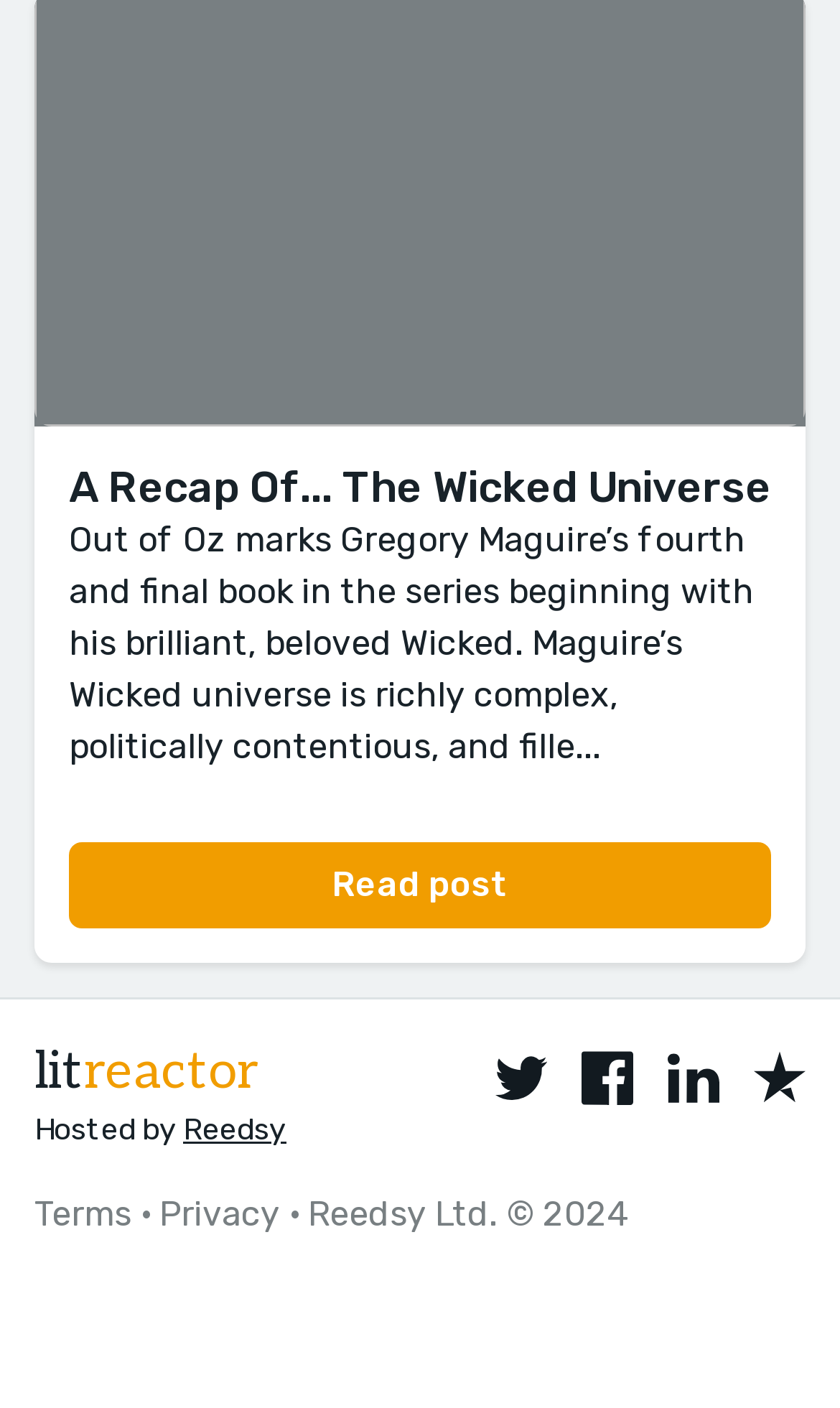Please specify the bounding box coordinates of the region to click in order to perform the following instruction: "Visit litreactor".

[0.041, 0.738, 0.308, 0.783]